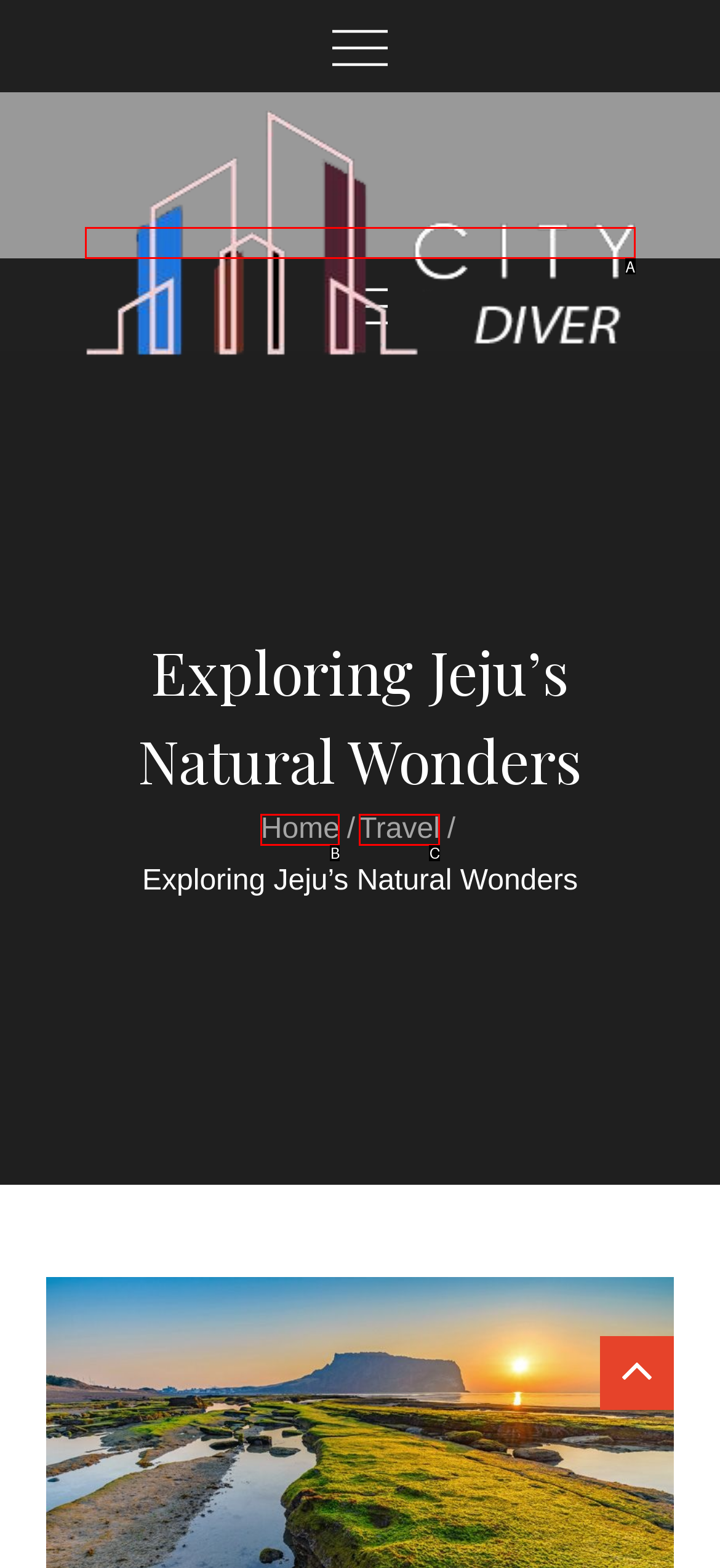Tell me which one HTML element best matches the description: alt="City Diver"
Answer with the option's letter from the given choices directly.

A